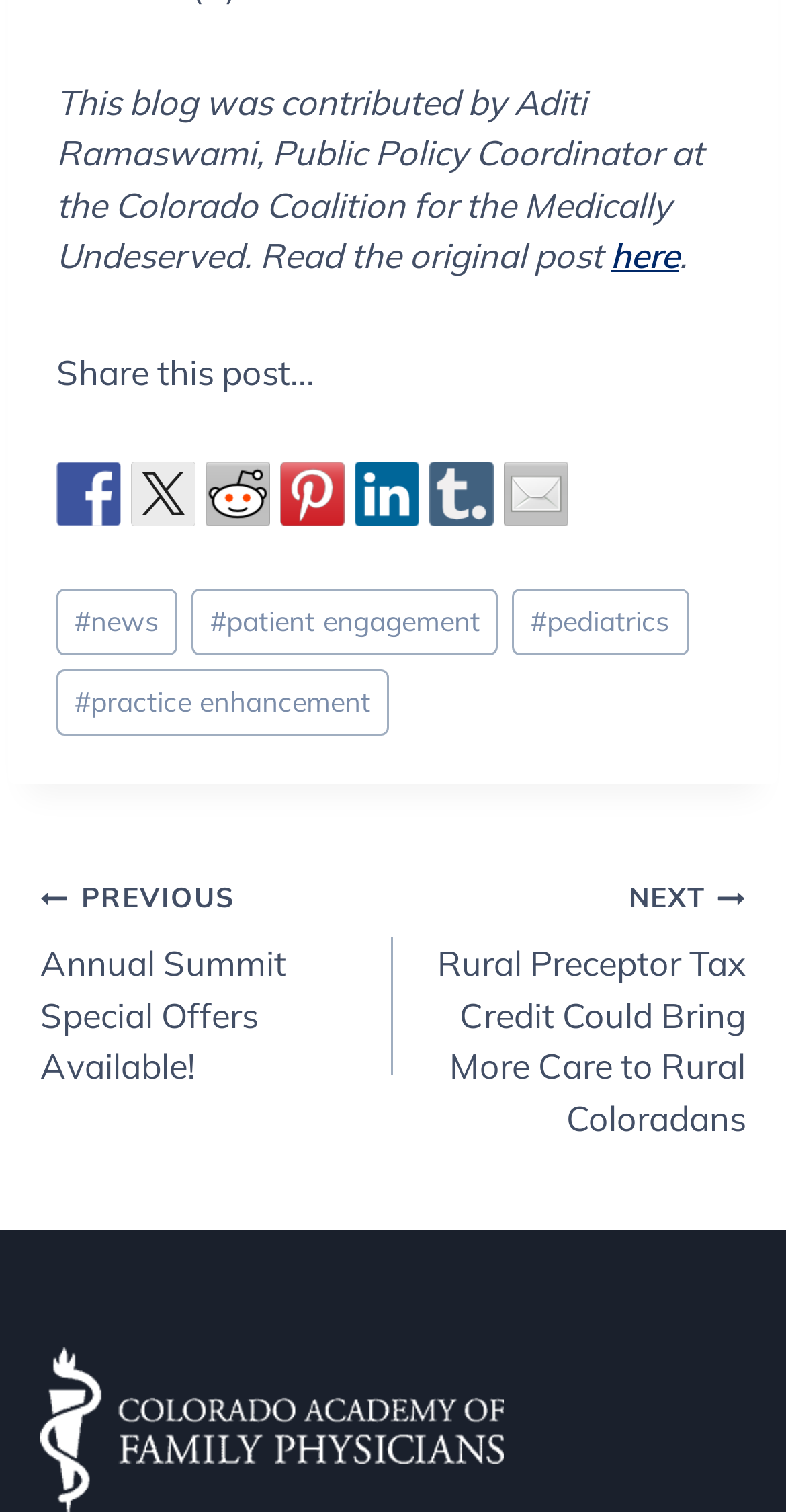Respond to the question below with a single word or phrase:
What is the author of the blog post?

Aditi Ramaswami